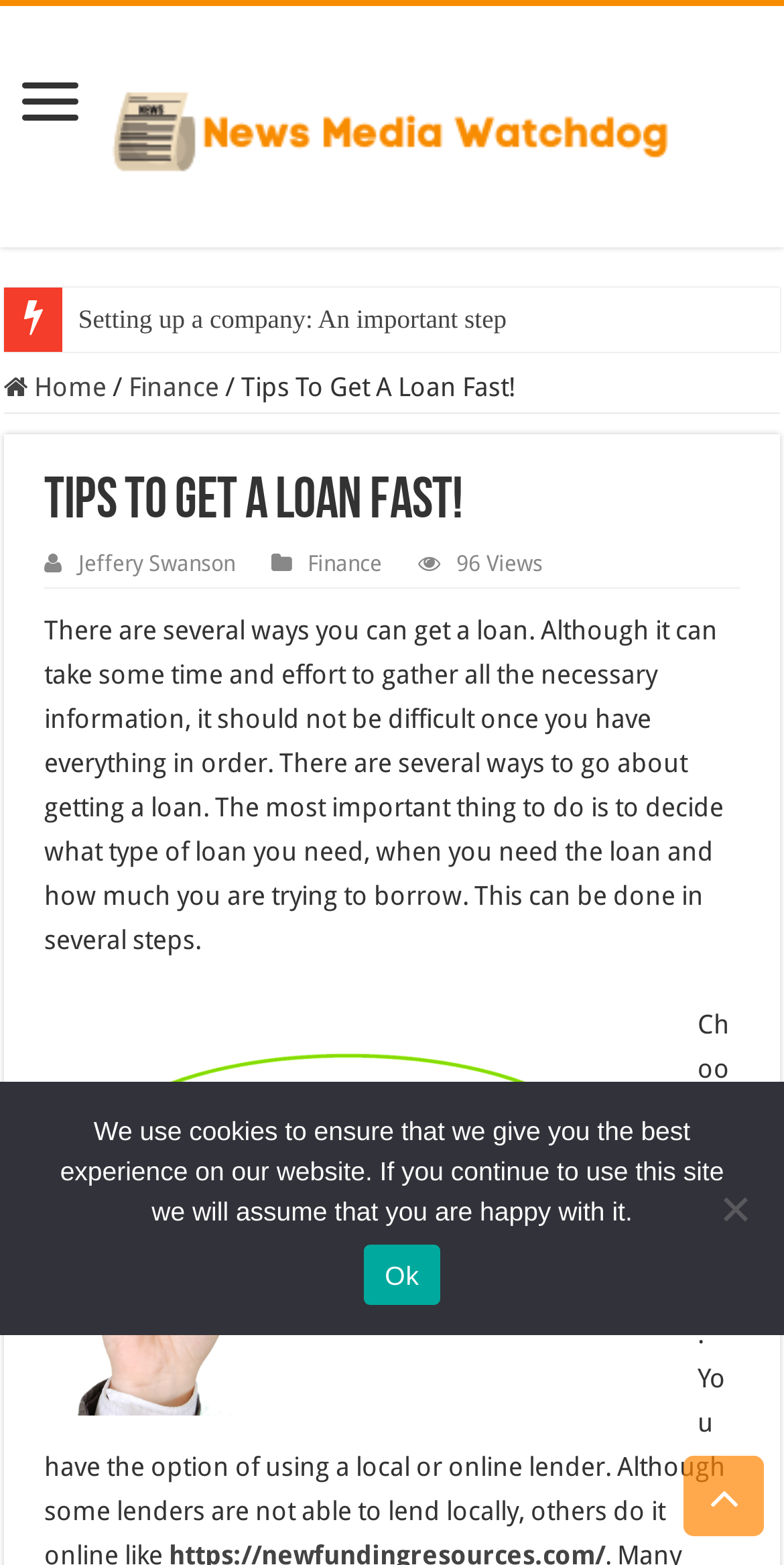Provide your answer to the question using just one word or phrase: How many links are there in the top navigation bar?

4